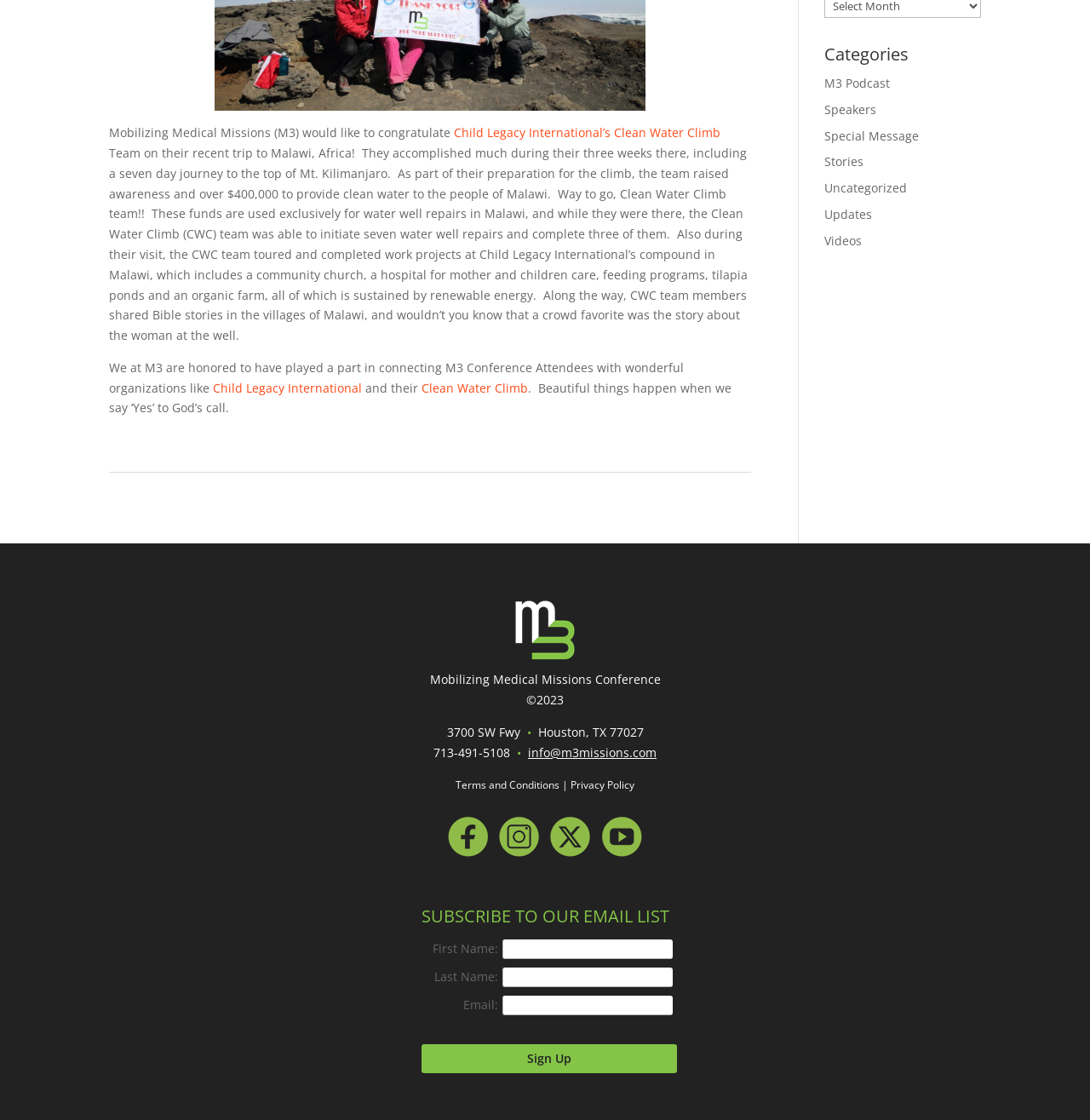Bounding box coordinates should be provided in the format (top-left x, top-left y, bottom-right x, bottom-right y) with all values between 0 and 1. Identify the bounding box for this UI element: Privacy Policy

[0.523, 0.694, 0.582, 0.707]